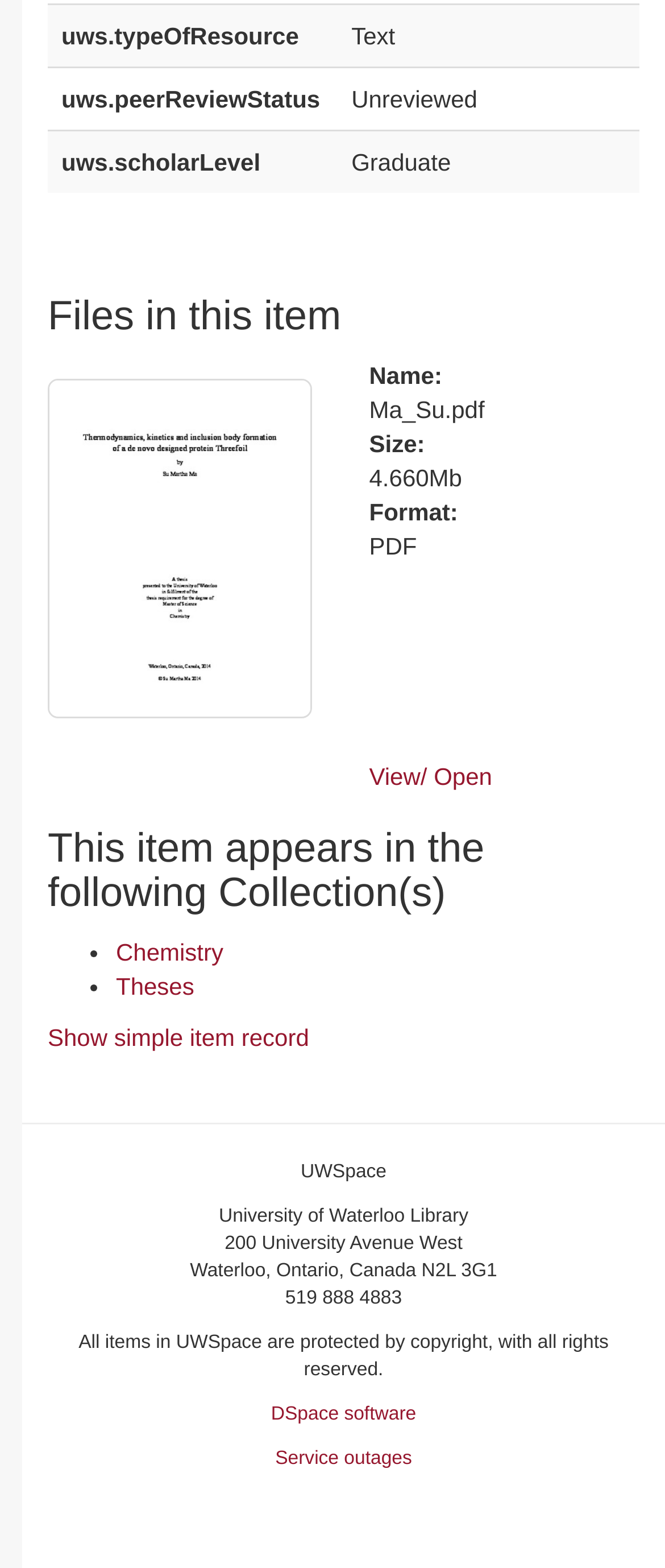What is the name of the file?
Based on the screenshot, respond with a single word or phrase.

Ma_Su.pdf